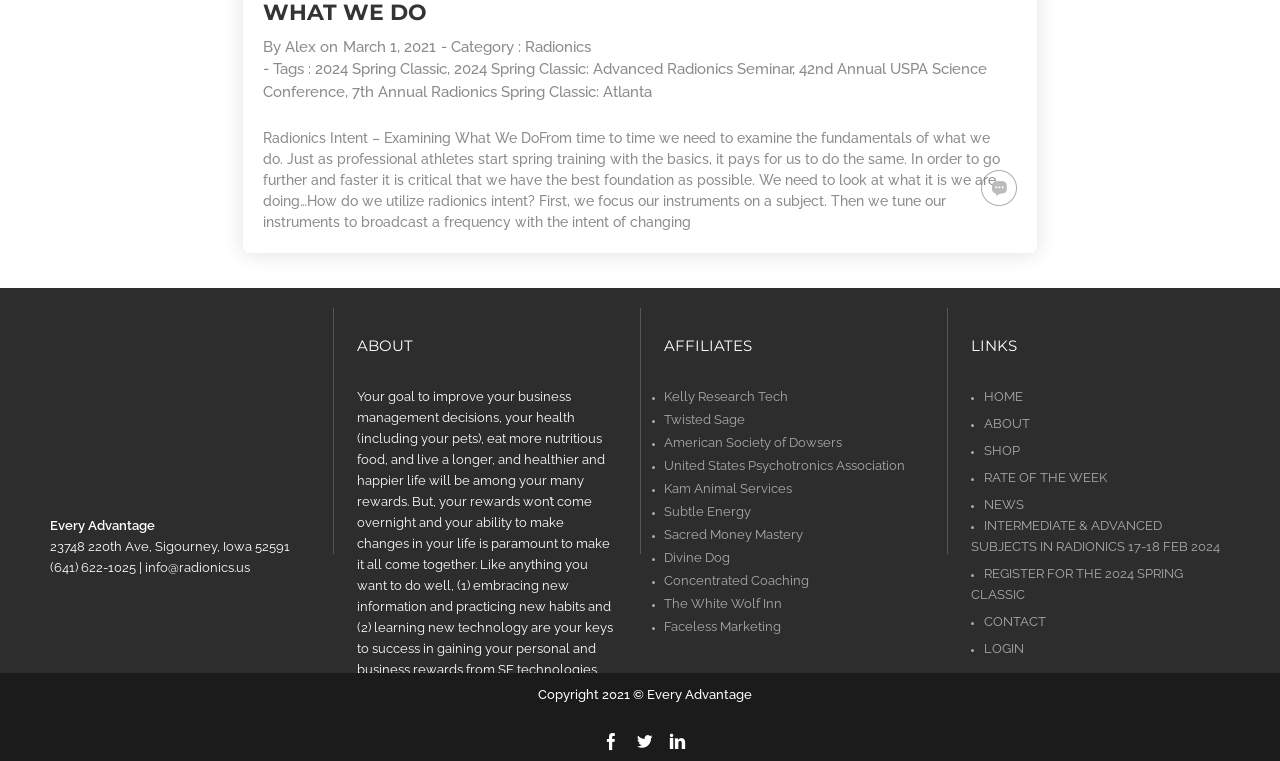Find the bounding box coordinates of the clickable area required to complete the following action: "Visit the 'ABOUT' page".

[0.279, 0.444, 0.481, 0.484]